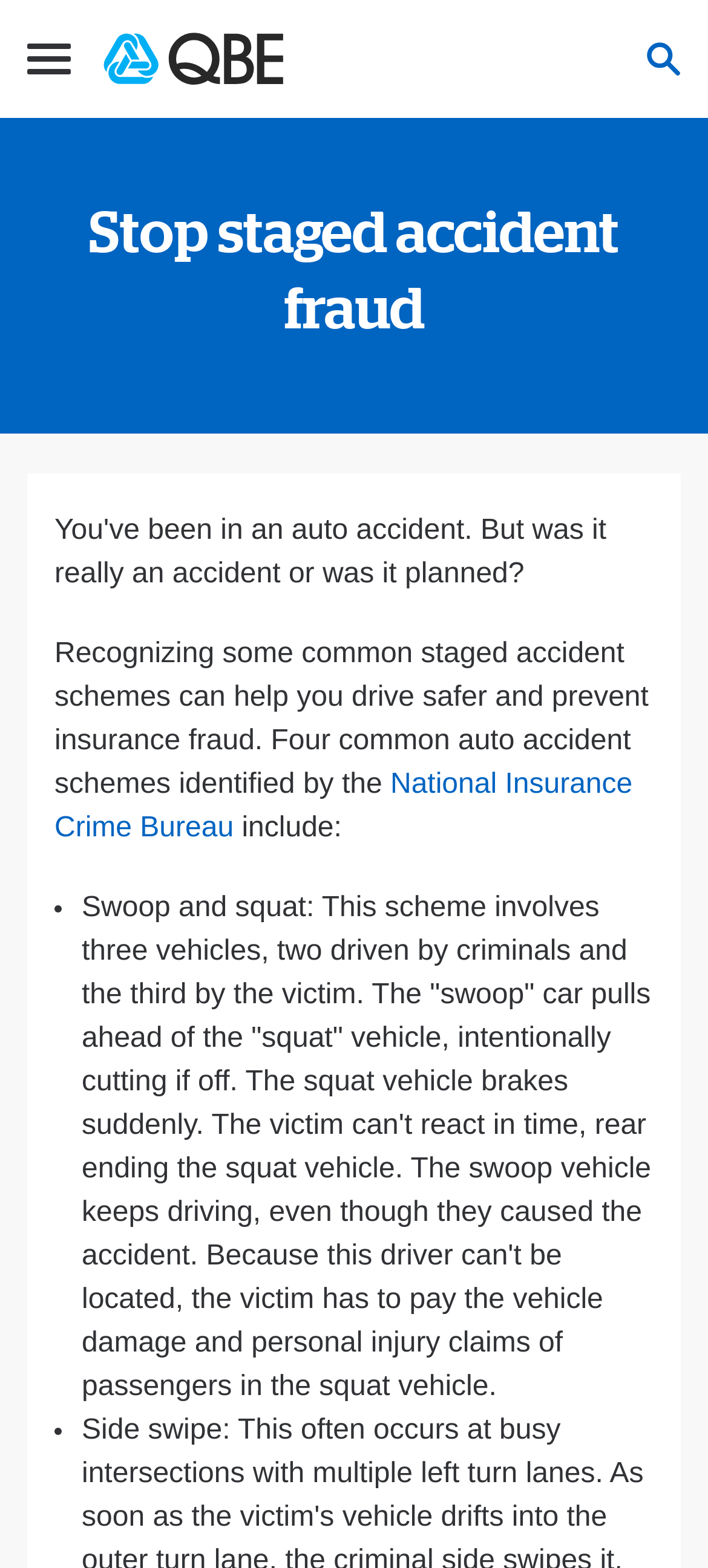Please give a short response to the question using one word or a phrase:
How many common auto accident schemes are identified?

Four